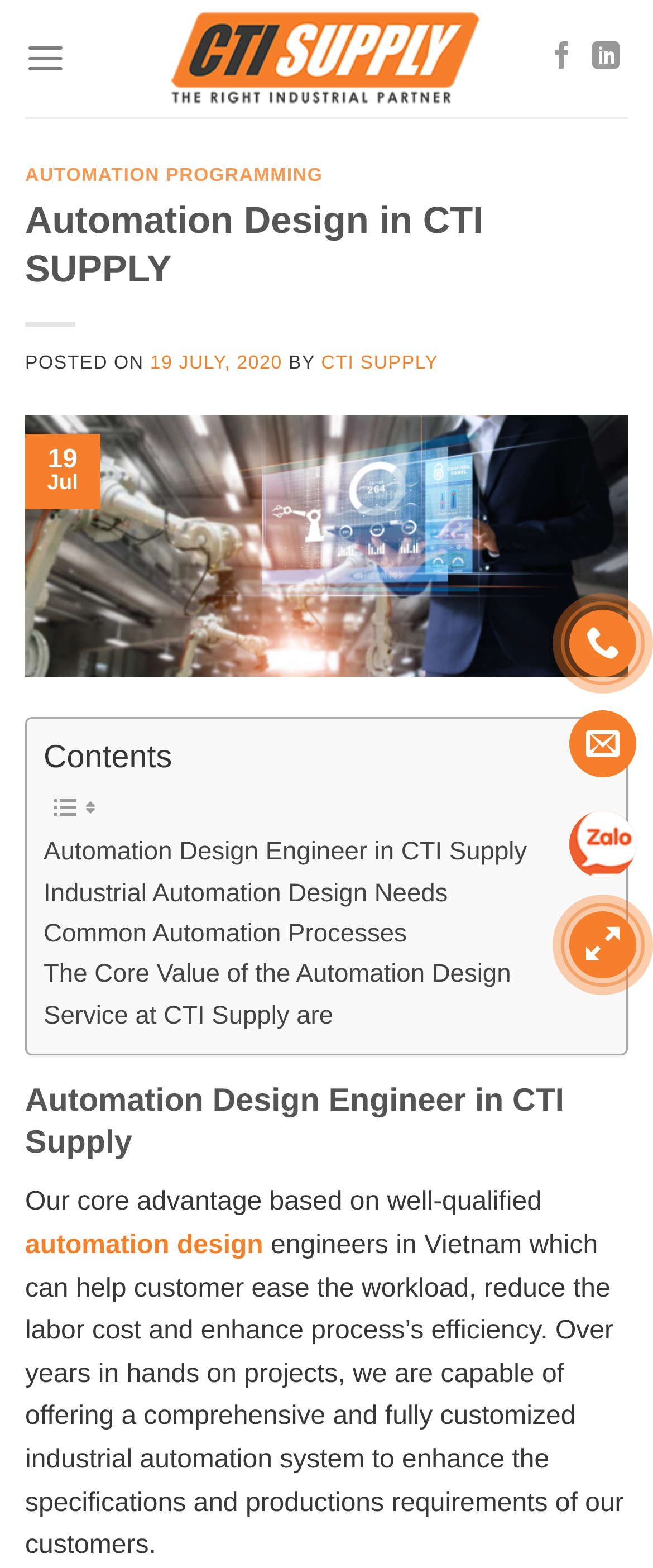Identify the text that serves as the heading for the webpage and generate it.

Automation Design in CTI SUPPLY